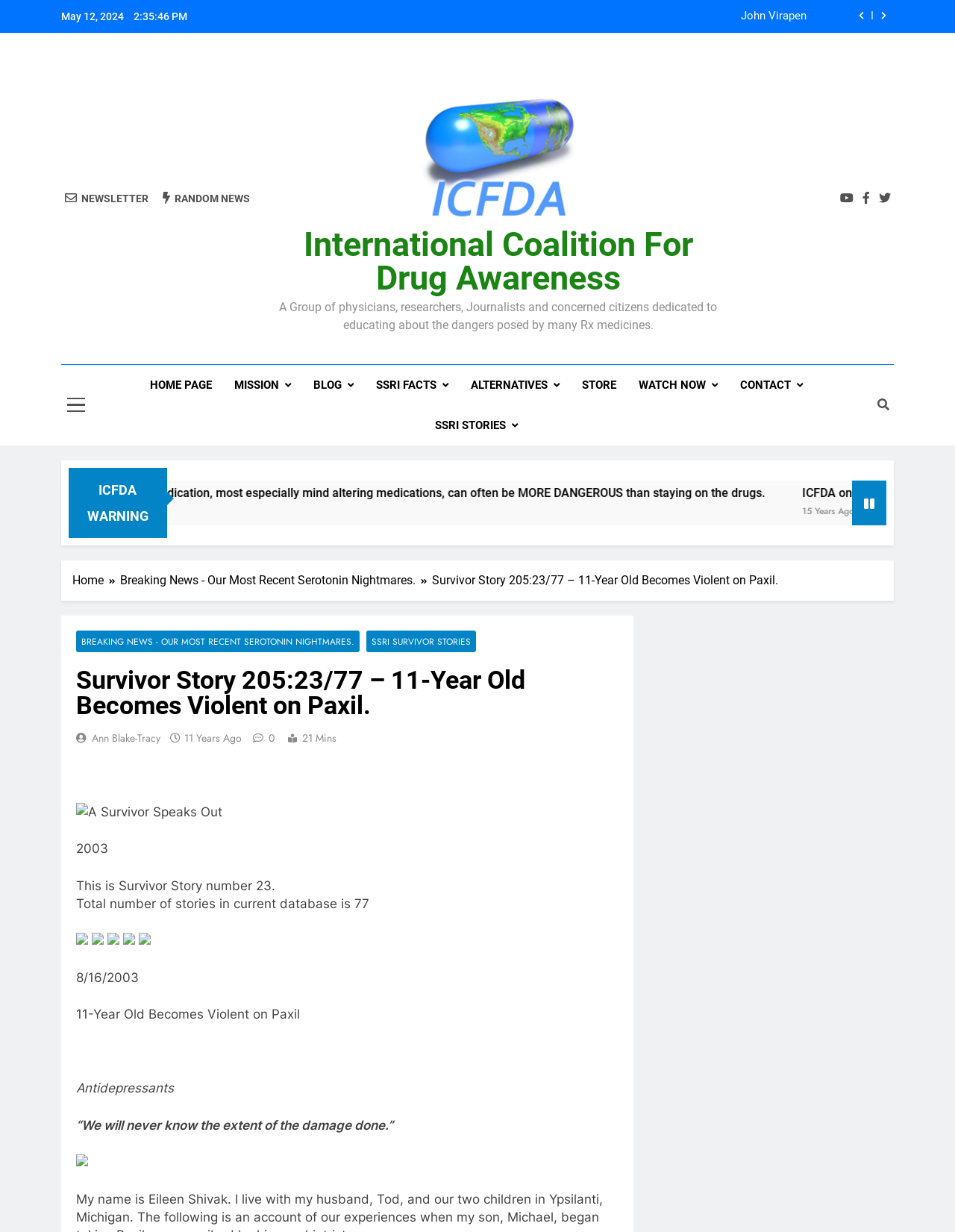Please look at the image and answer the question with a detailed explanation: What is the date of the survivor story?

I found the date 'May 12, 2024' at the top of the webpage, which is likely the date the survivor story was published.